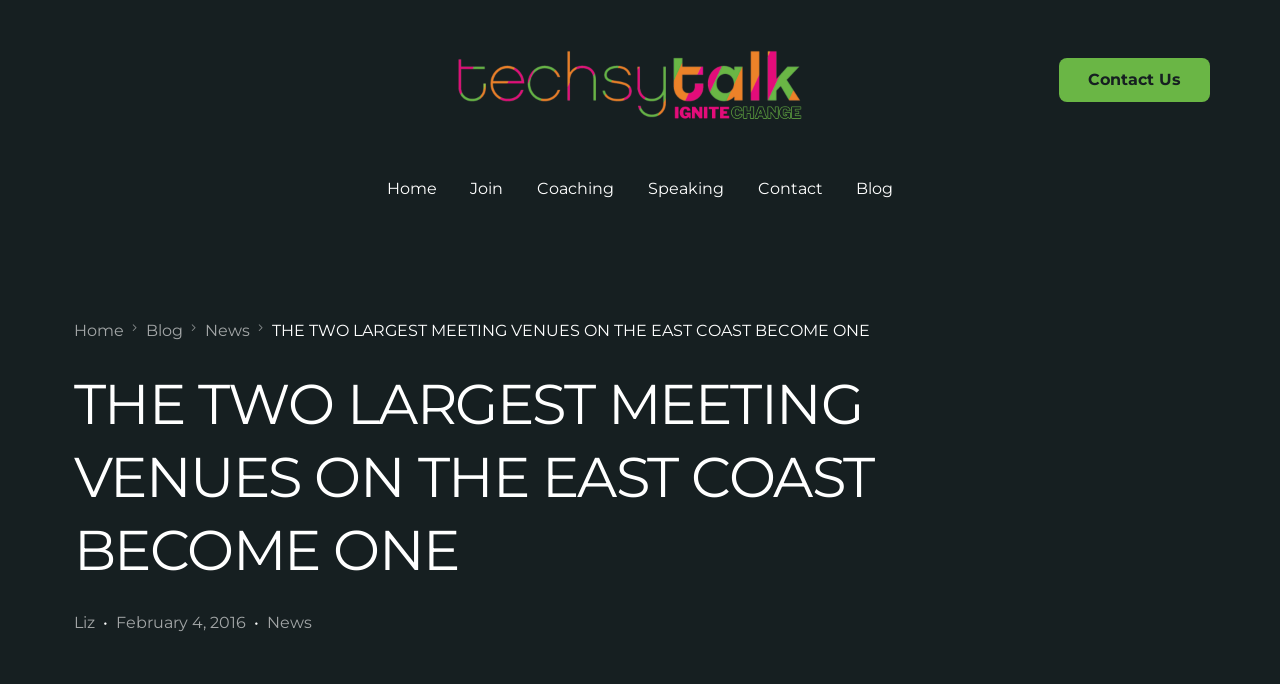What is the name of the website?
Look at the image and respond with a single word or a short phrase.

techsytalk